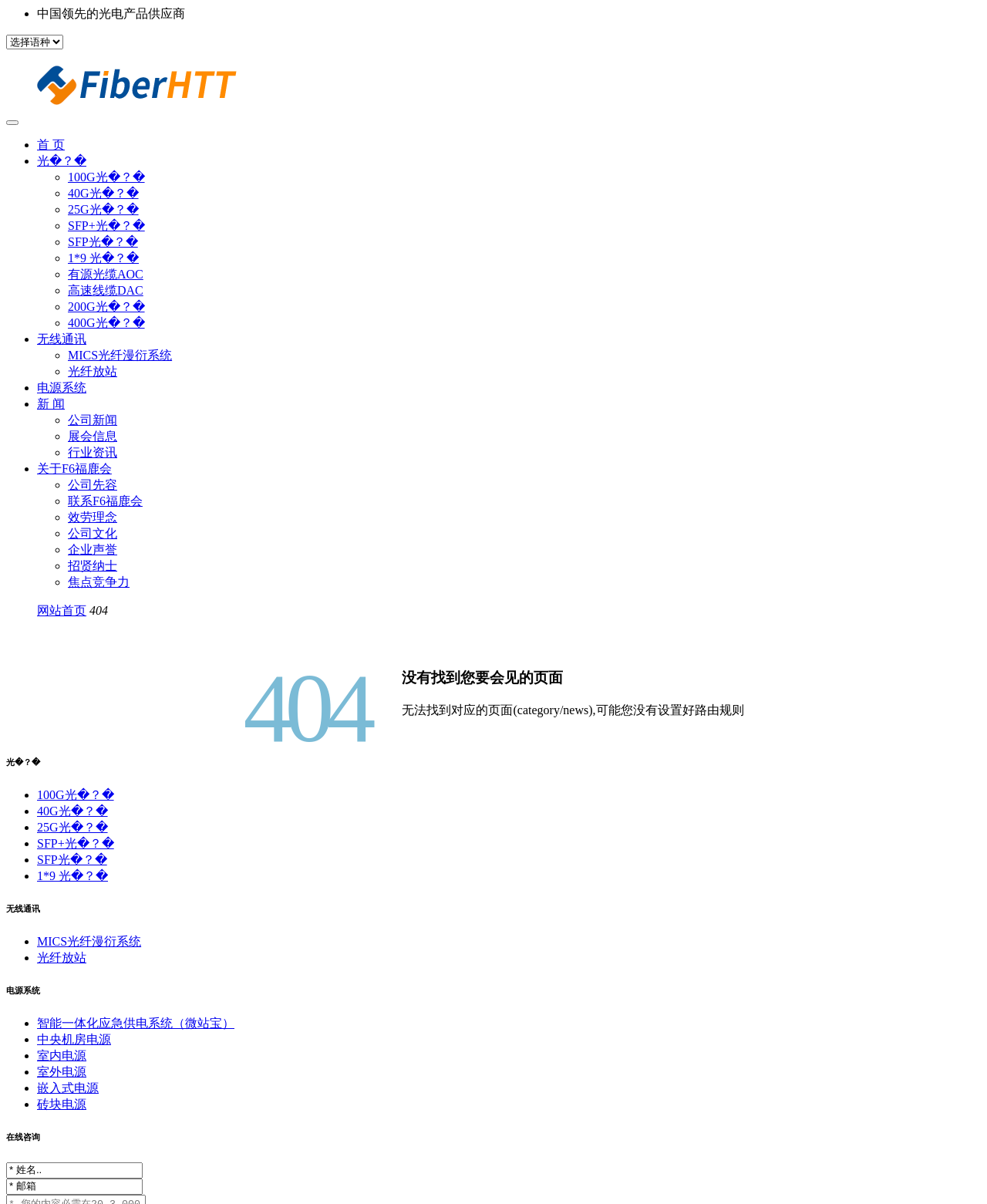Please identify the bounding box coordinates of the clickable area that will fulfill the following instruction: "go to the homepage". The coordinates should be in the format of four float numbers between 0 and 1, i.e., [left, top, right, bottom].

[0.038, 0.115, 0.066, 0.126]